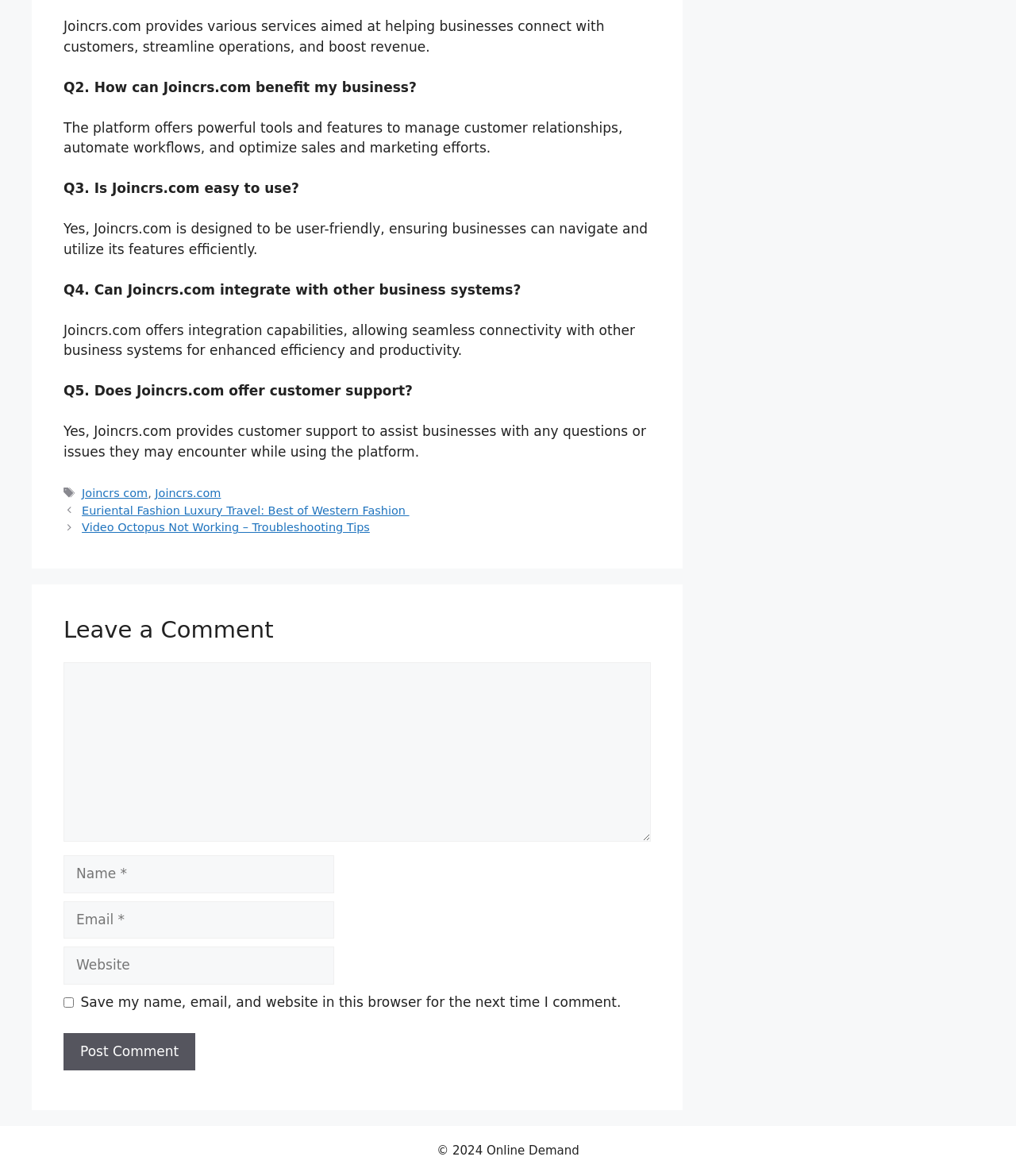What services does Joincrs.com provide?
With the help of the image, please provide a detailed response to the question.

Based on the webpage, Joincrs.com provides various services aimed at helping businesses connect with customers, streamline operations, and boost revenue. The platform offers powerful tools and features to manage customer relationships, automate workflows, and optimize sales and marketing efforts.